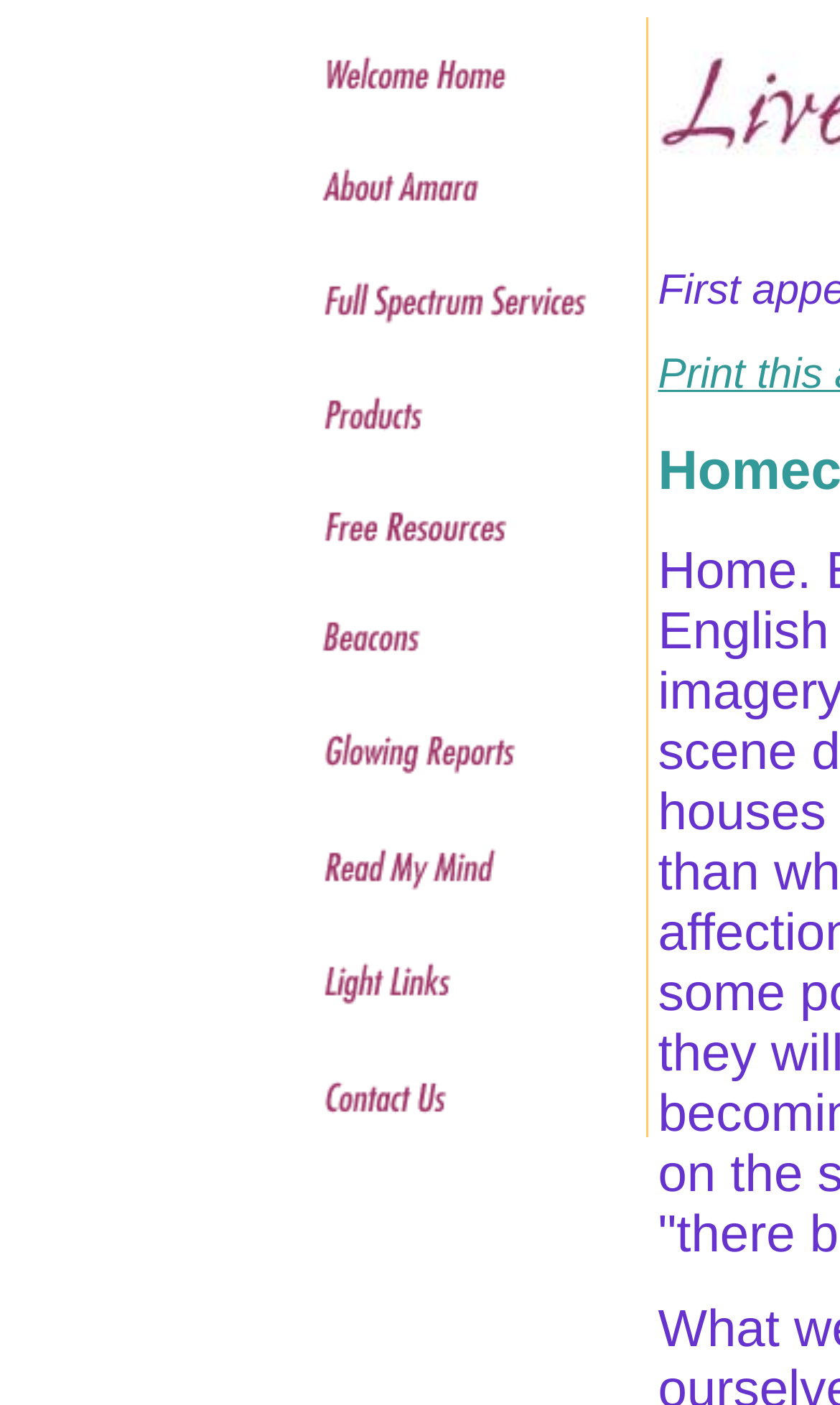Please predict the bounding box coordinates of the element's region where a click is necessary to complete the following instruction: "follow the fifth link". The coordinates should be represented by four float numbers between 0 and 1, i.e., [left, top, right, bottom].

[0.337, 0.396, 0.647, 0.422]